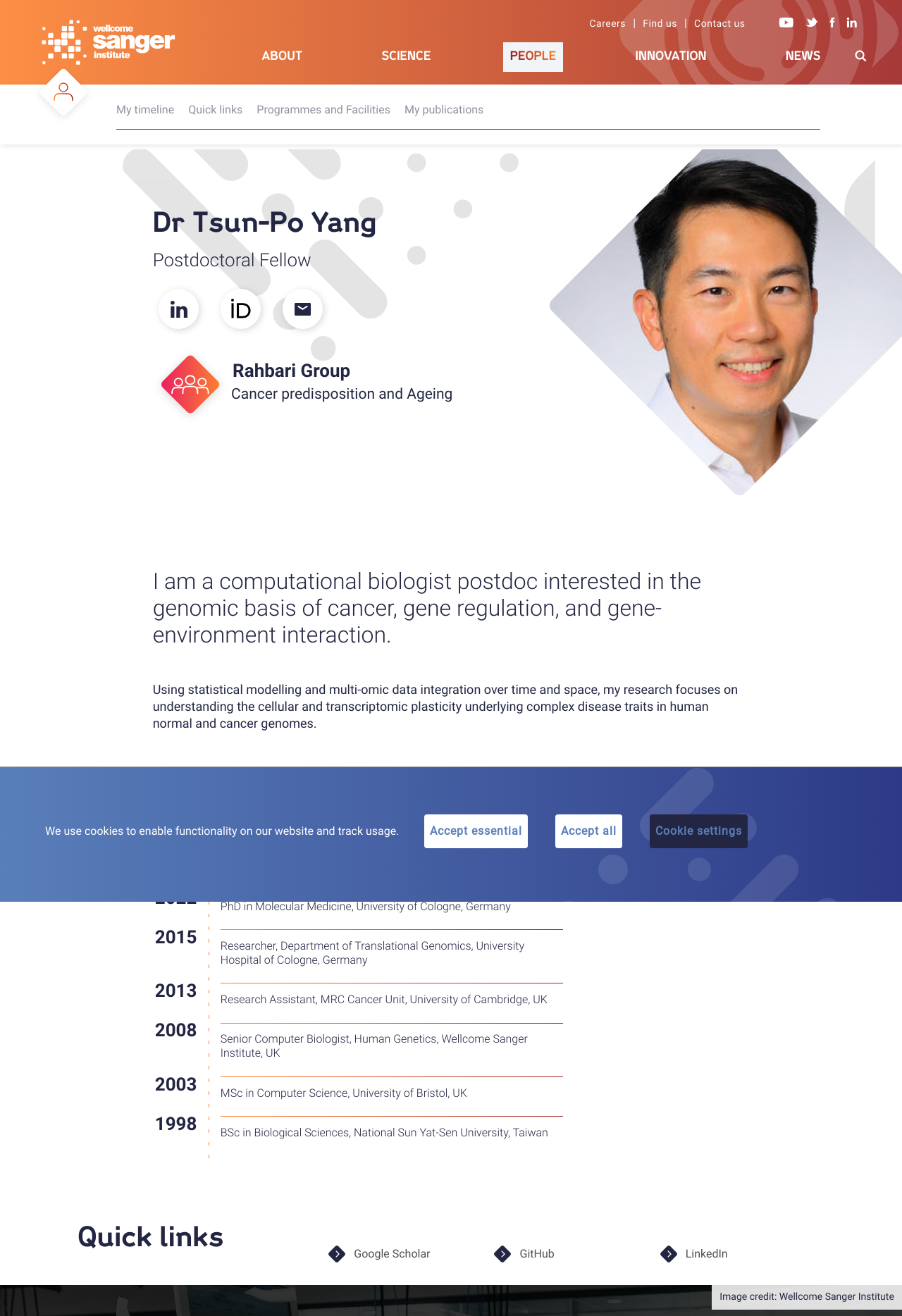What is the name of the group Dr Tsun-Po Yang is affiliated with?
Respond to the question with a well-detailed and thorough answer.

I found the answer by looking at the section that describes Dr Tsun-Po Yang's profile, where it says 'Rahbari Group Cancer predisposition and Ageing'. This suggests that Dr Tsun-Po Yang is affiliated with the Rahbari Group.